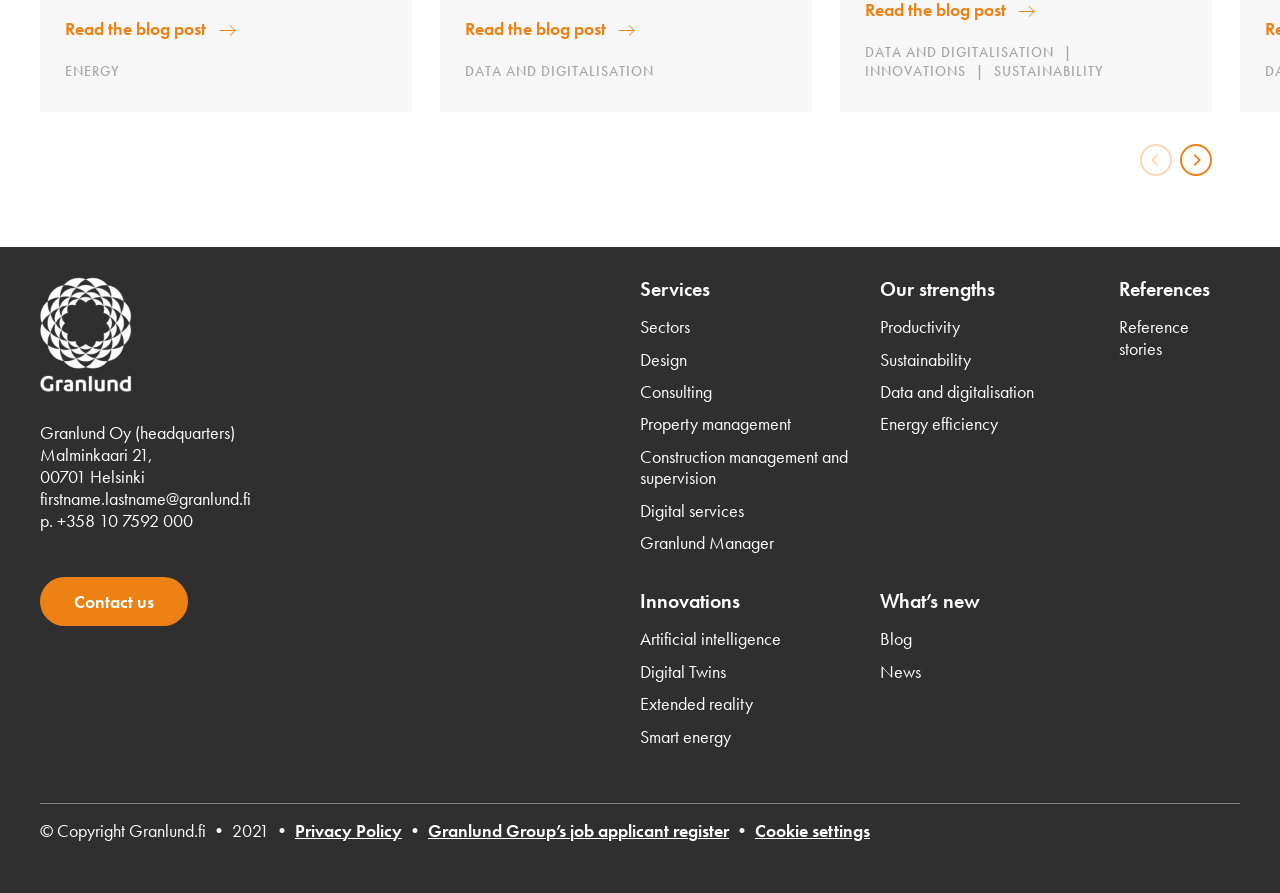What are the main categories?
Analyze the screenshot and provide a detailed answer to the question.

The main categories can be found in the middle section of the webpage, which are 'Services', 'Sectors', 'Our strengths', 'References', 'Innovations', and 'What’s new', each with a dropdown menu.